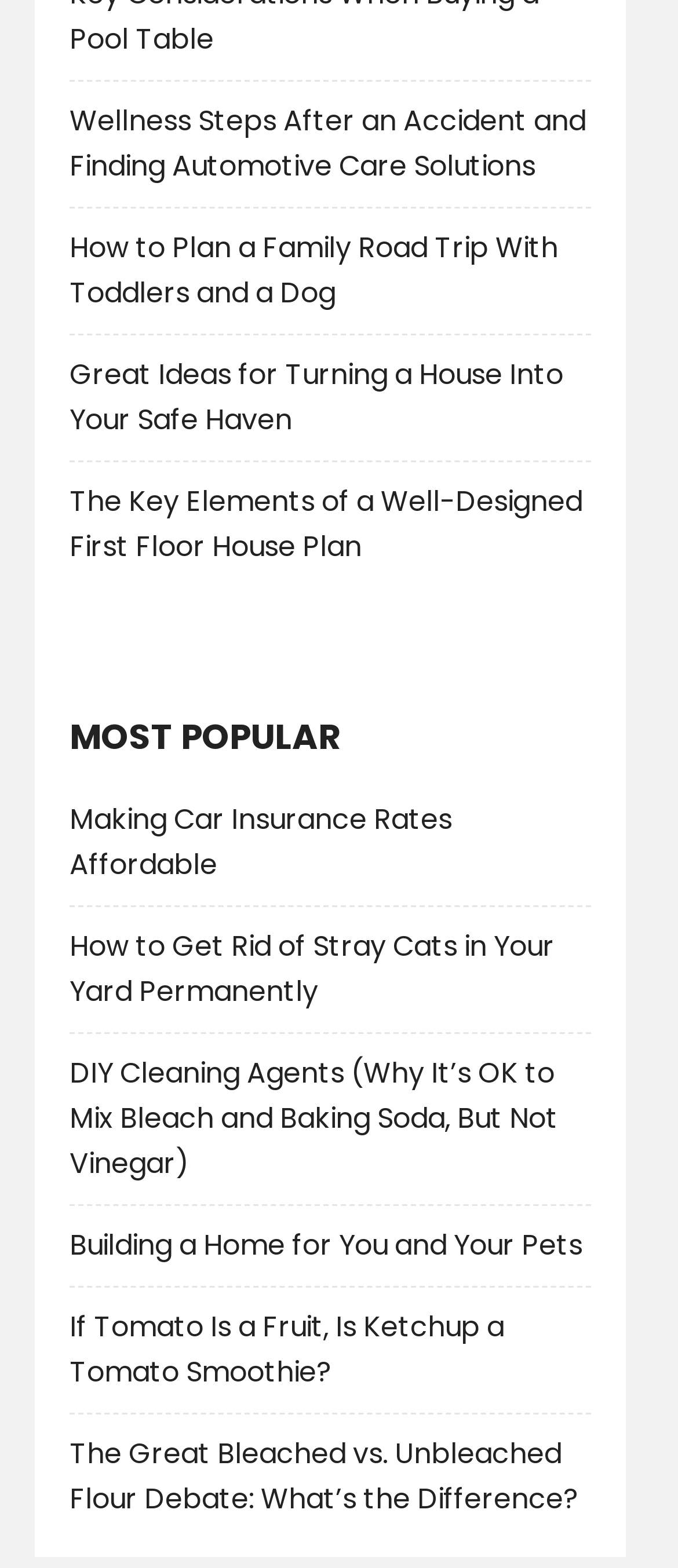Given the element description, predict the bounding box coordinates in the format (top-left x, top-left y, bottom-right x, bottom-right y), using floating point numbers between 0 and 1: Making Car Insurance Rates Affordable

[0.103, 0.51, 0.667, 0.564]